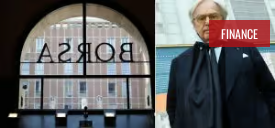What is the individual on the right side wearing?
Using the information from the image, give a concise answer in one word or a short phrase.

A sharp suit and glasses